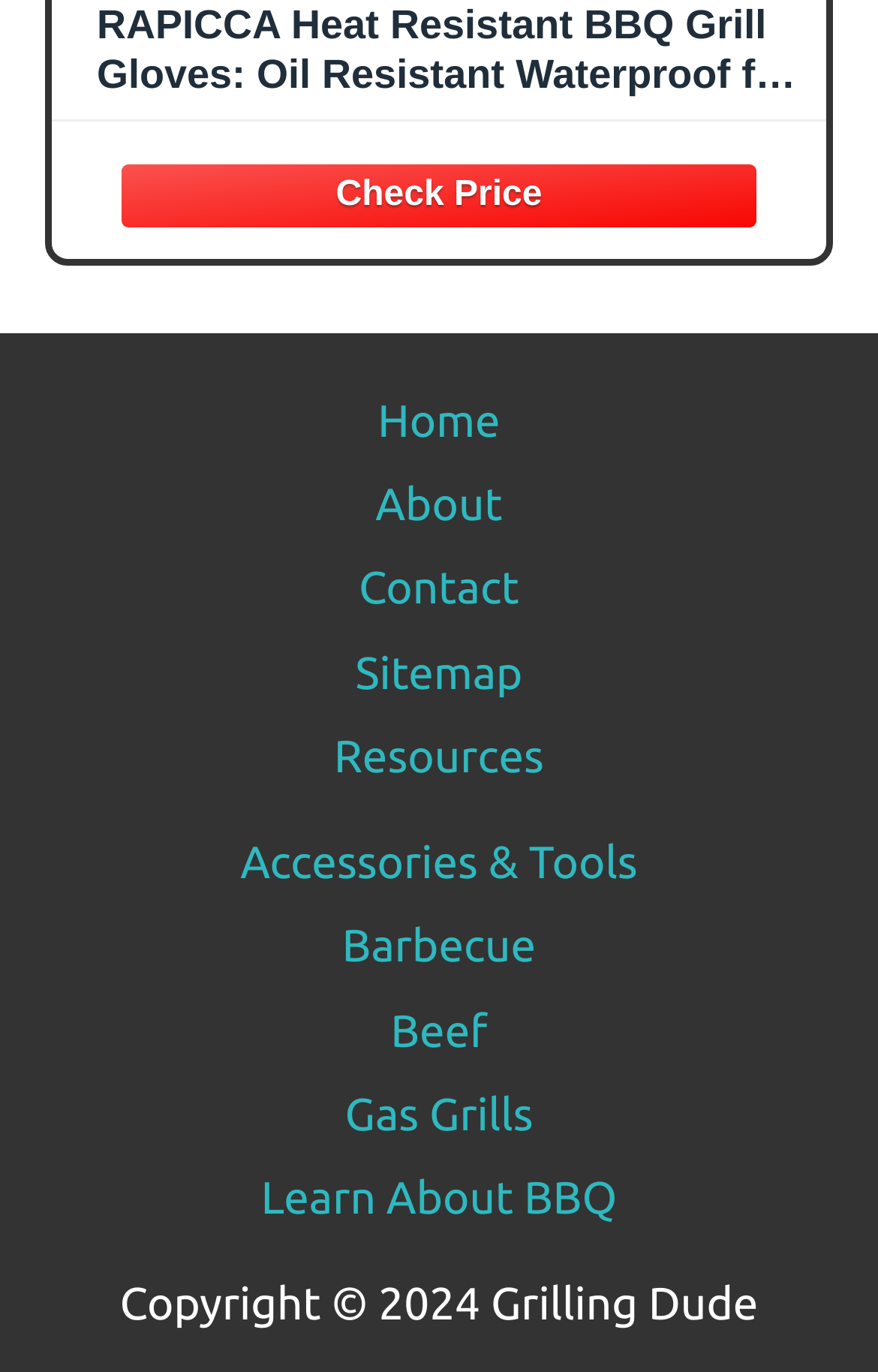Provide a brief response to the question below using one word or phrase:
What is the category of 'Gas Grills'?

Barbecue